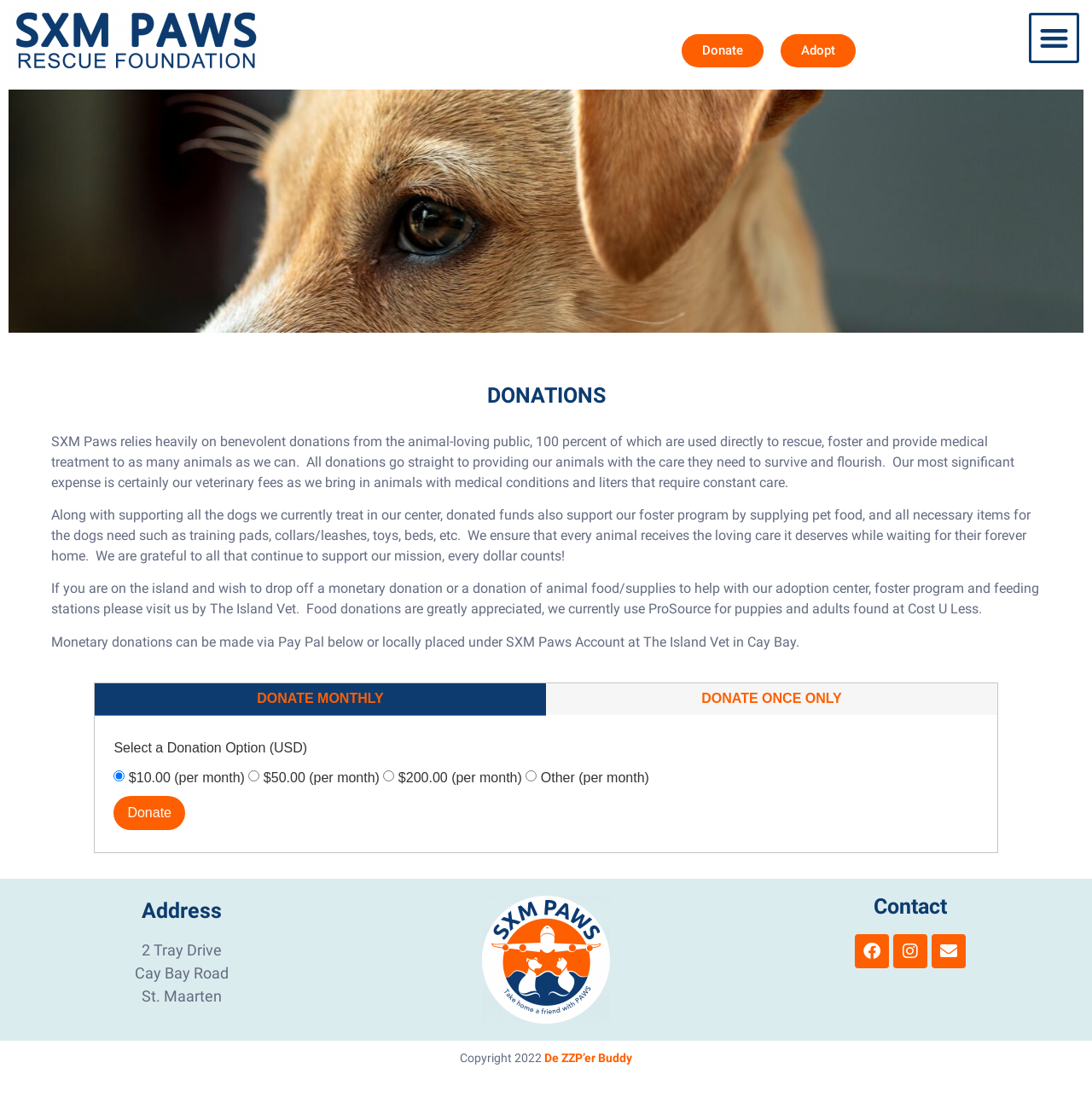Please specify the bounding box coordinates of the clickable region to carry out the following instruction: "Select the DONATE ONCE ONLY tab". The coordinates should be four float numbers between 0 and 1, in the format [left, top, right, bottom].

[0.5, 0.613, 0.913, 0.641]